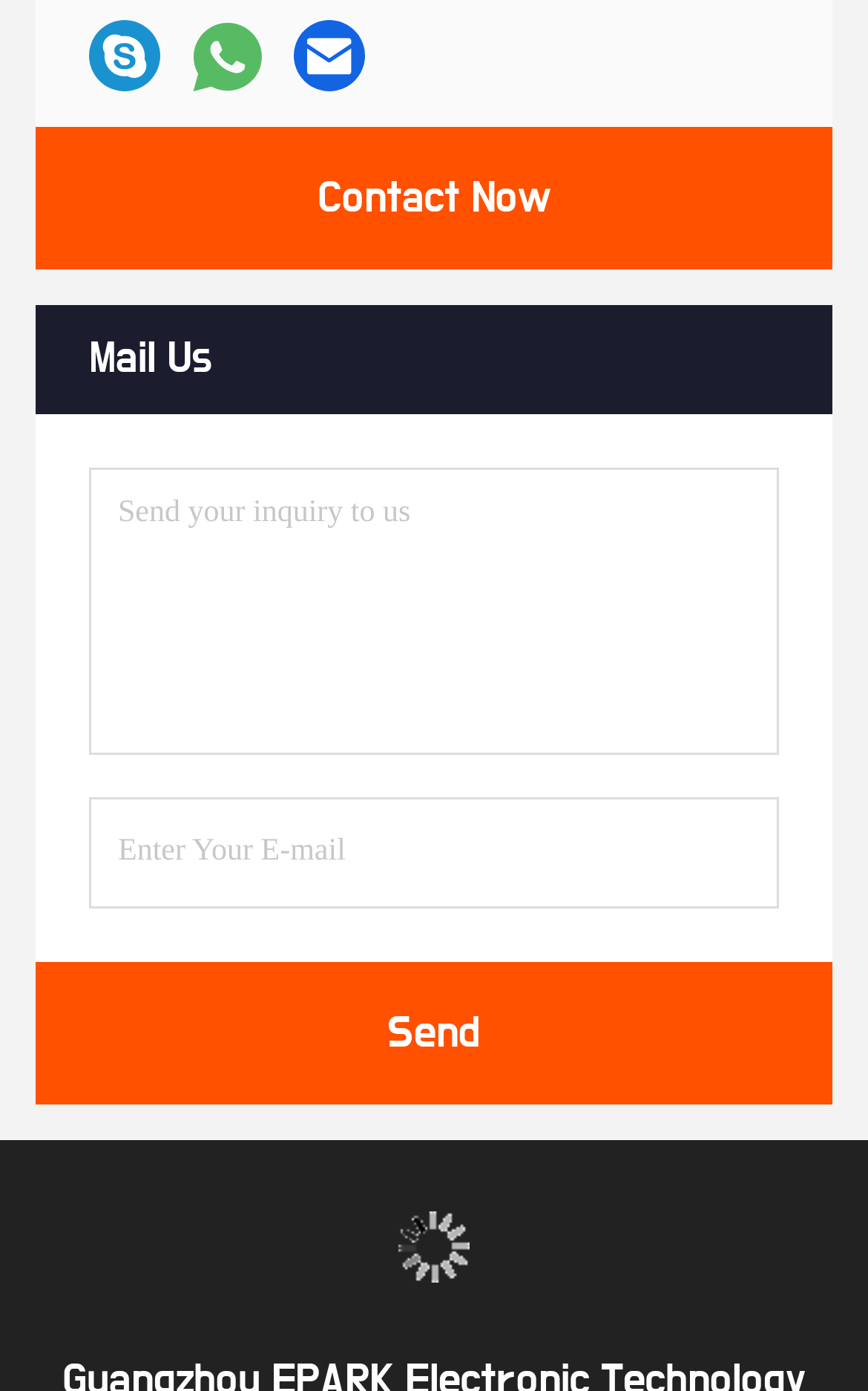Please specify the bounding box coordinates of the element that should be clicked to execute the given instruction: 'Read the article about THC drinks'. Ensure the coordinates are four float numbers between 0 and 1, expressed as [left, top, right, bottom].

None